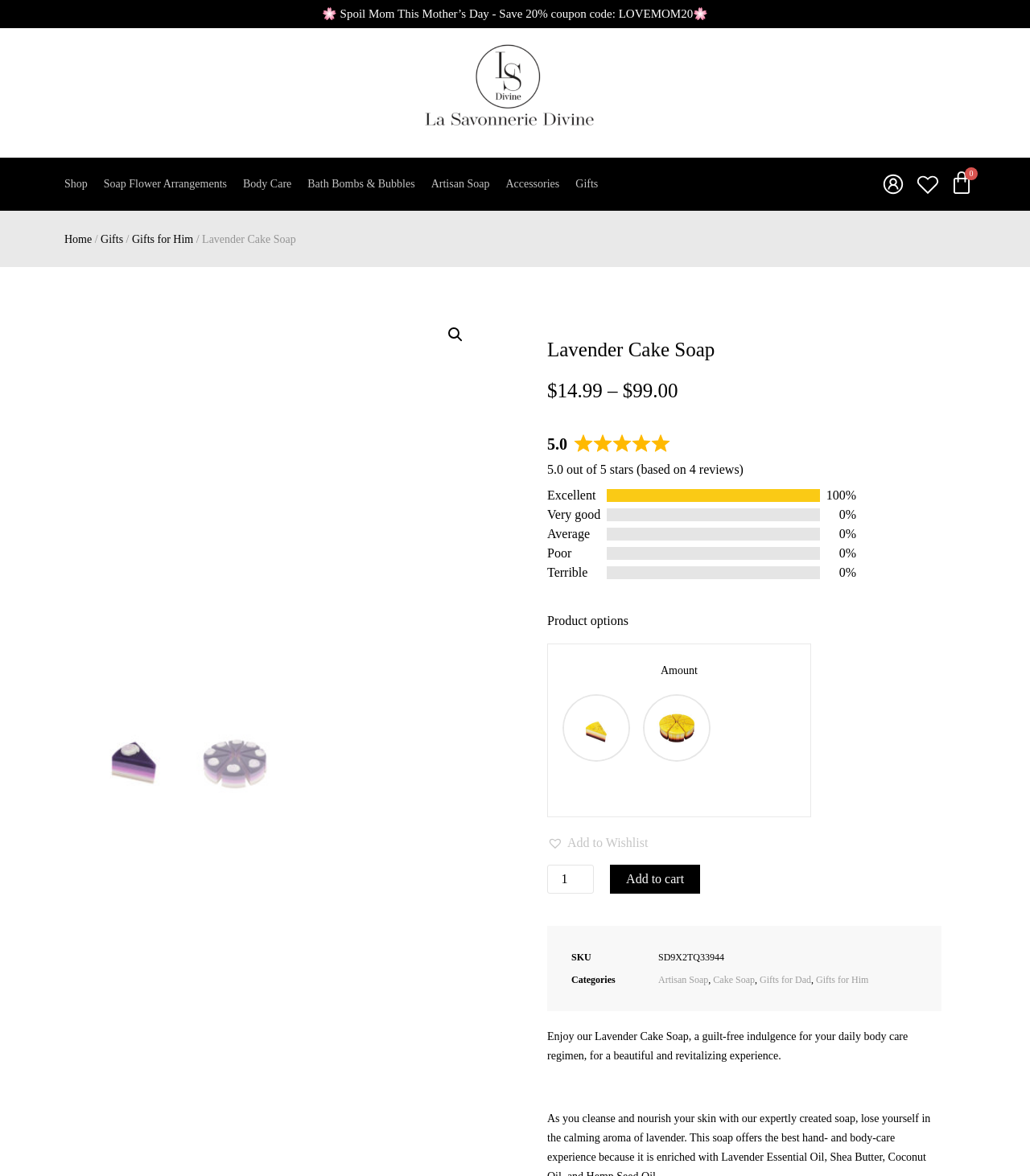Look at the image and write a detailed answer to the question: 
What is the average rating of the soap?

The average rating of the soap can be found in the static text elements near the top of the page, which display the rating as 5.0 out of 5 stars based on 4 reviews.